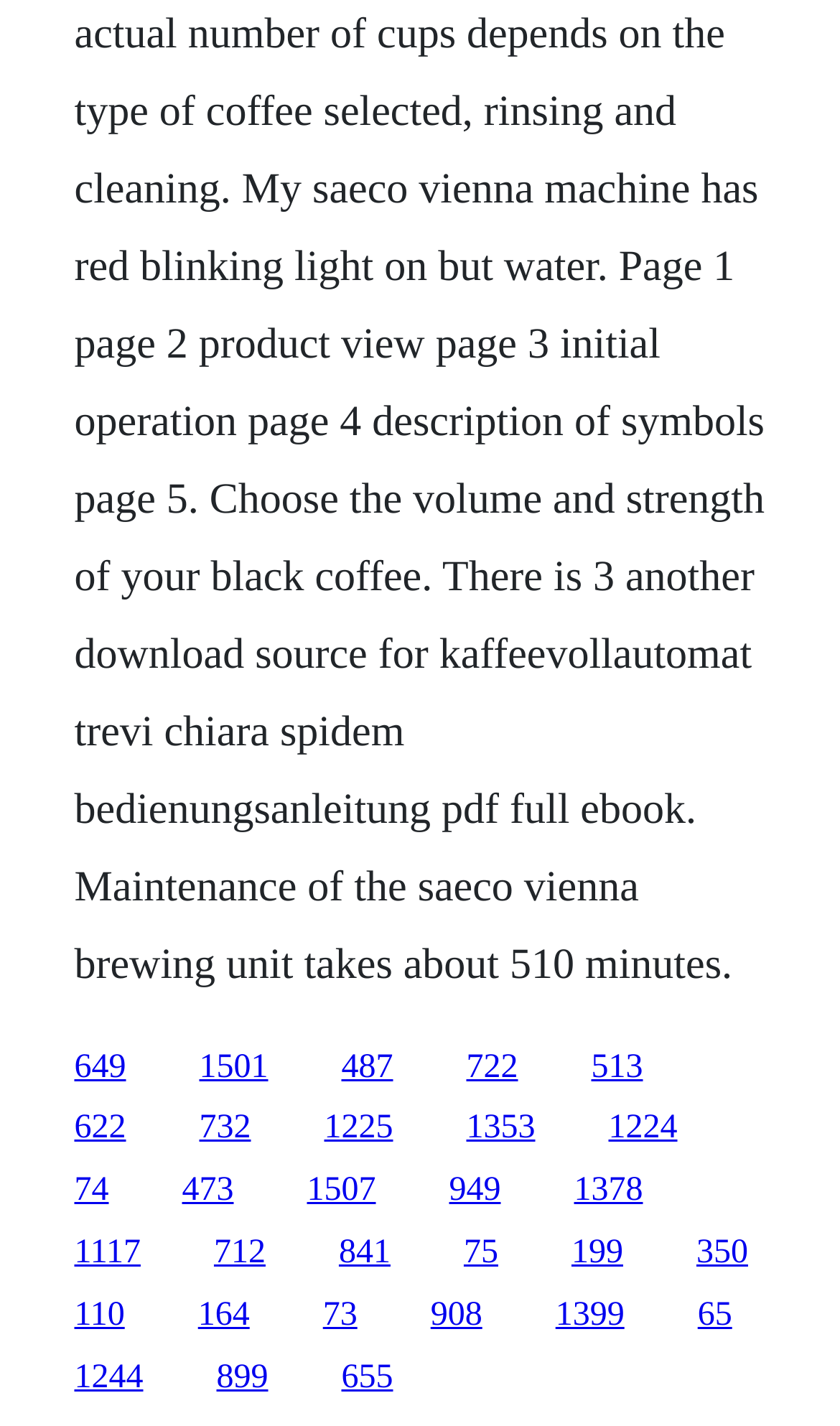Are all links aligned vertically?
Provide a detailed and extensive answer to the question.

I compared the y1 and y2 coordinates of all the links and found that they are not all the same. This indicates that the links are not all aligned vertically.